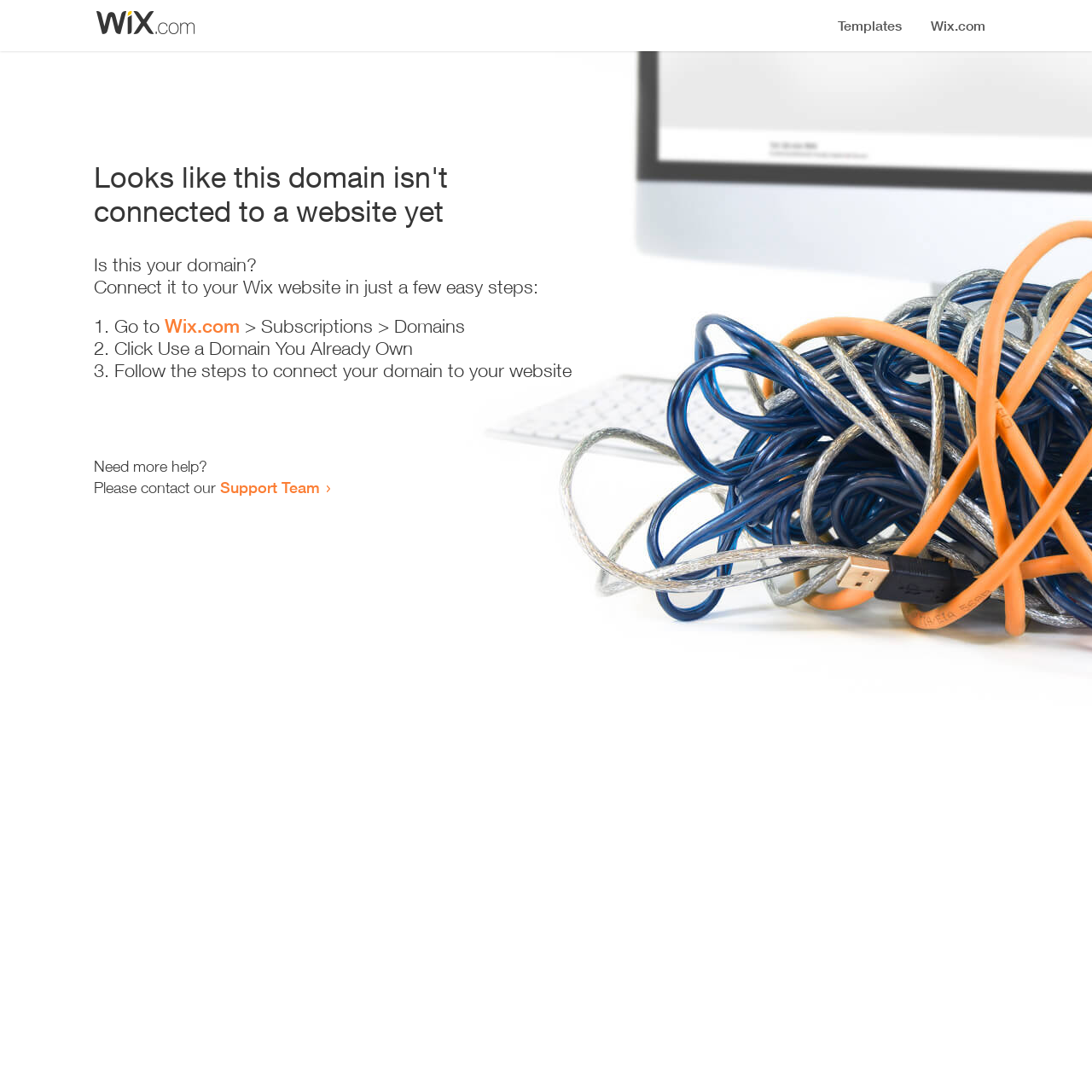How many steps are required to connect the domain?
Refer to the image and answer the question using a single word or phrase.

3